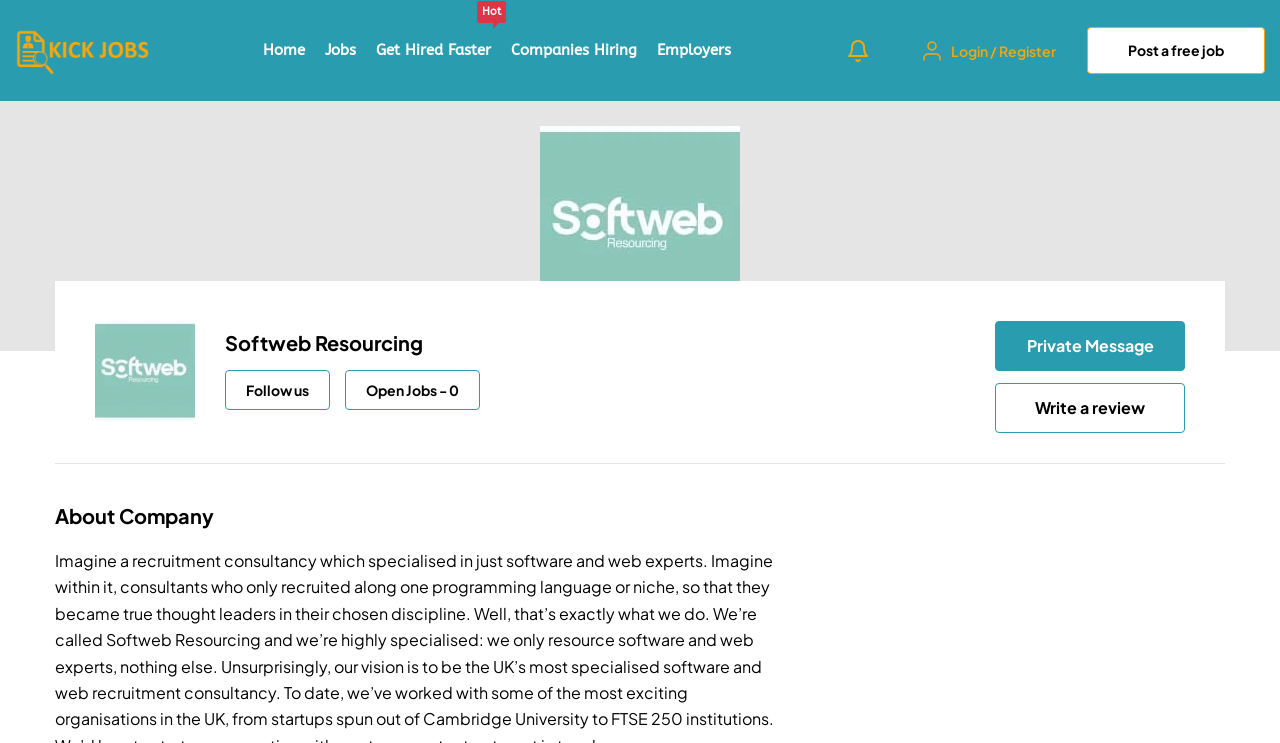Use a single word or phrase to answer the following:
How many types of users can use this website?

2